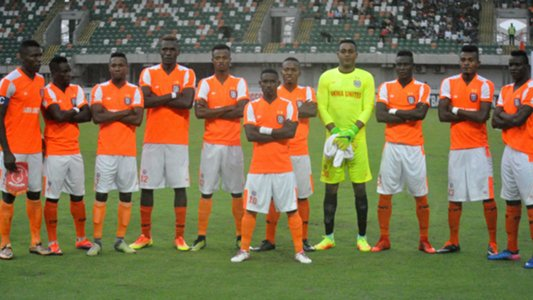Elaborate on all the key elements and details present in the image.

The image features the Akwa United Football Club, showcasing their team lineup in their striking orange and white uniforms. Standing confidently on the pitch, the players are arranged in two rows with arms crossed, exuding a sense of unity and determination. The goalkeeper, dressed in vibrant yellow with black leggings, stands prominently in the center, emphasizing their importance to the team's defensive strategy. The backdrop reveals a stadium filled with spectators, contributing to the electric atmosphere of a competitive match. Akwa United, known for their outstanding performance in local football, has made headlines recently, advancing to the semi-finals of the Akwa Ibom state FA Cup after showcasing impressive talent and teamwork on the field.